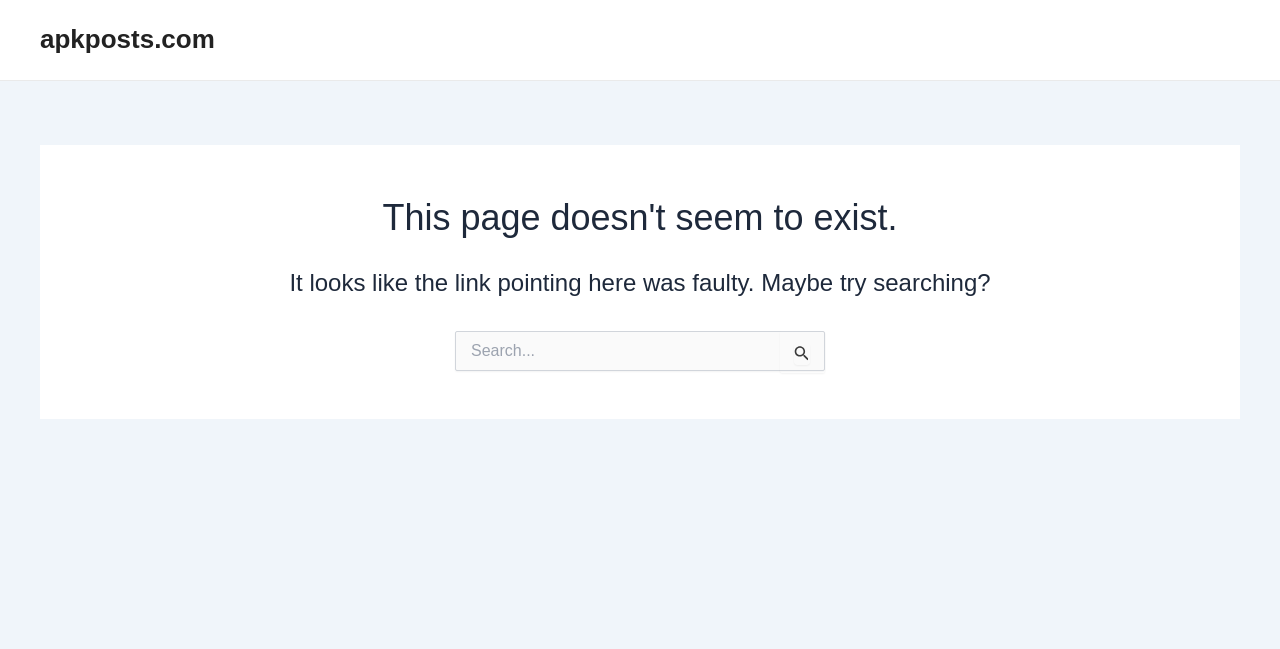Based on the element description apkposts.com, identify the bounding box coordinates for the UI element. The coordinates should be in the format (top-left x, top-left y, bottom-right x, bottom-right y) and within the 0 to 1 range.

[0.031, 0.038, 0.168, 0.084]